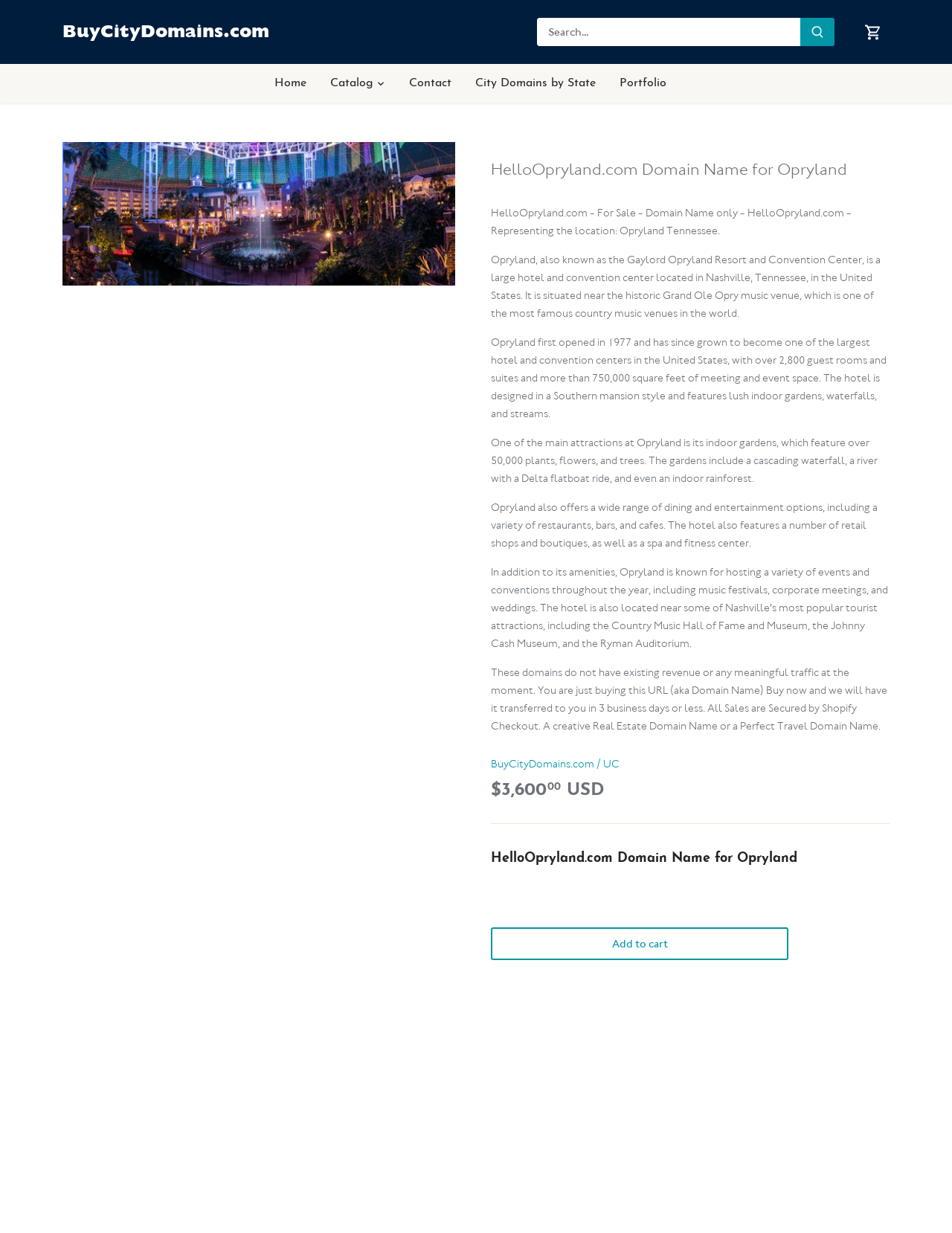Given the element description: "aria-label="Search Store" name="q" placeholder="Search..."", predict the bounding box coordinates of the UI element it refers to, using four float numbers between 0 and 1, i.e., [left, top, right, bottom].

[0.564, 0.014, 0.841, 0.037]